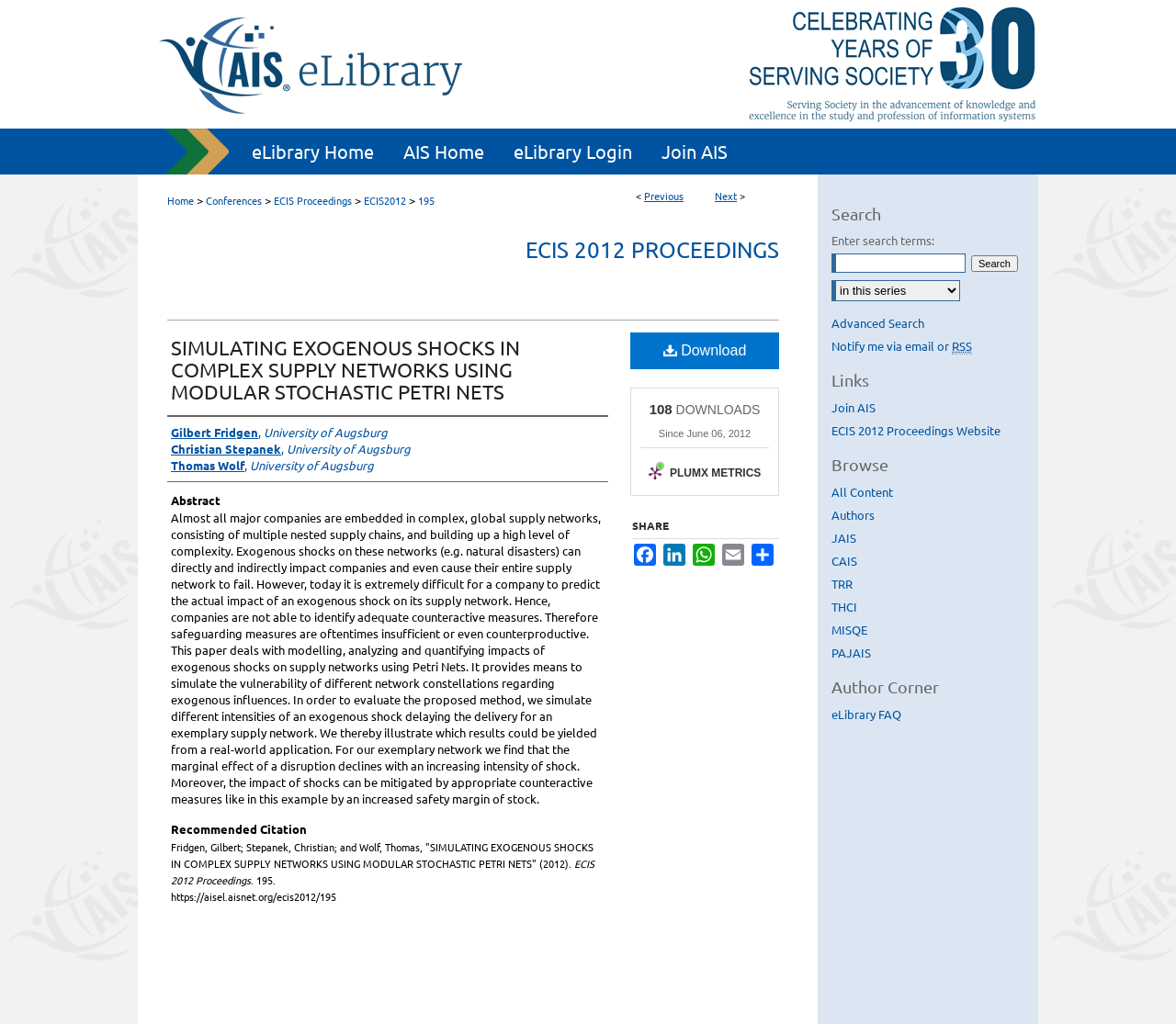Please provide a brief answer to the following inquiry using a single word or phrase:
How many downloads has the paper had?

108